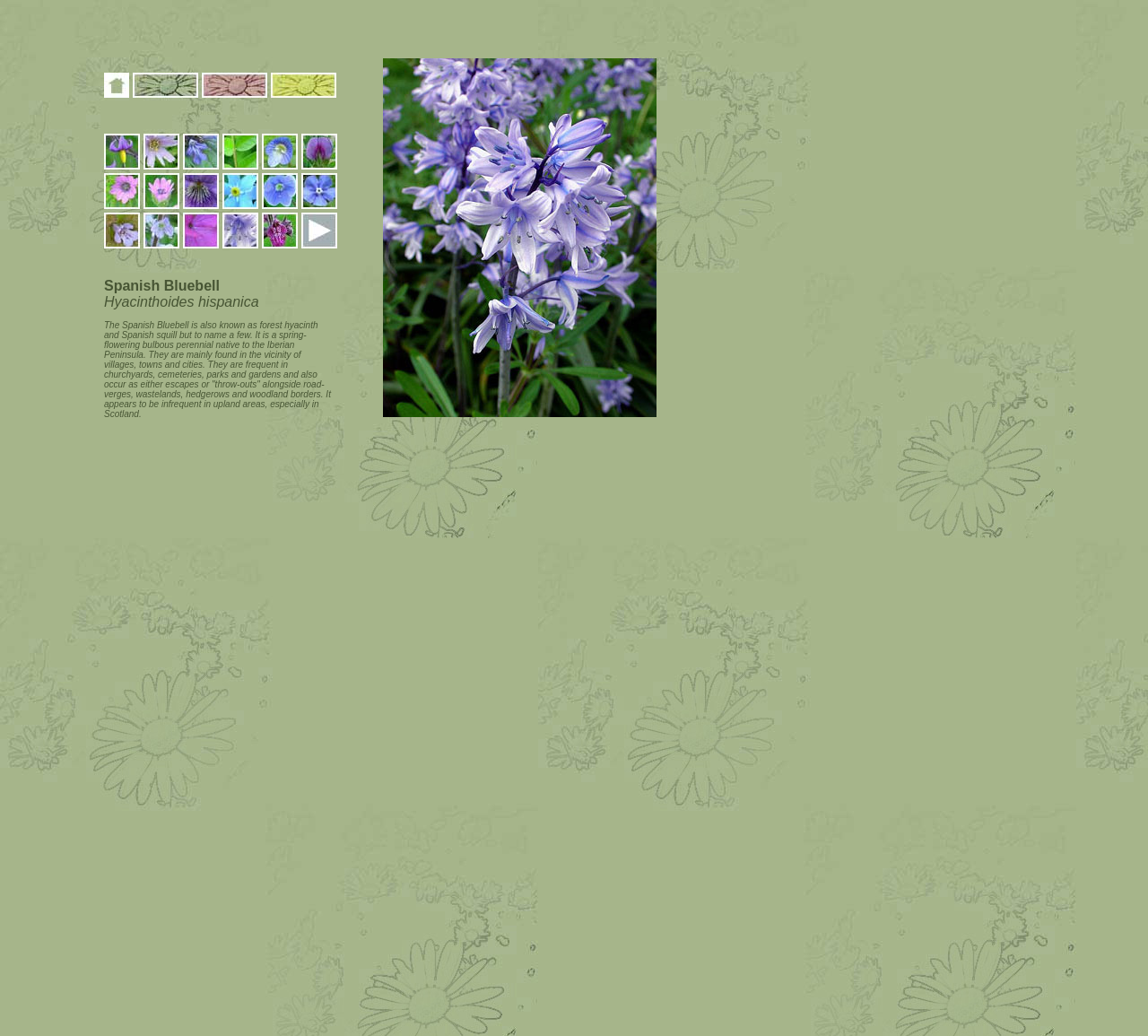How many links are on this webpage? Please answer the question using a single word or phrase based on the image.

24